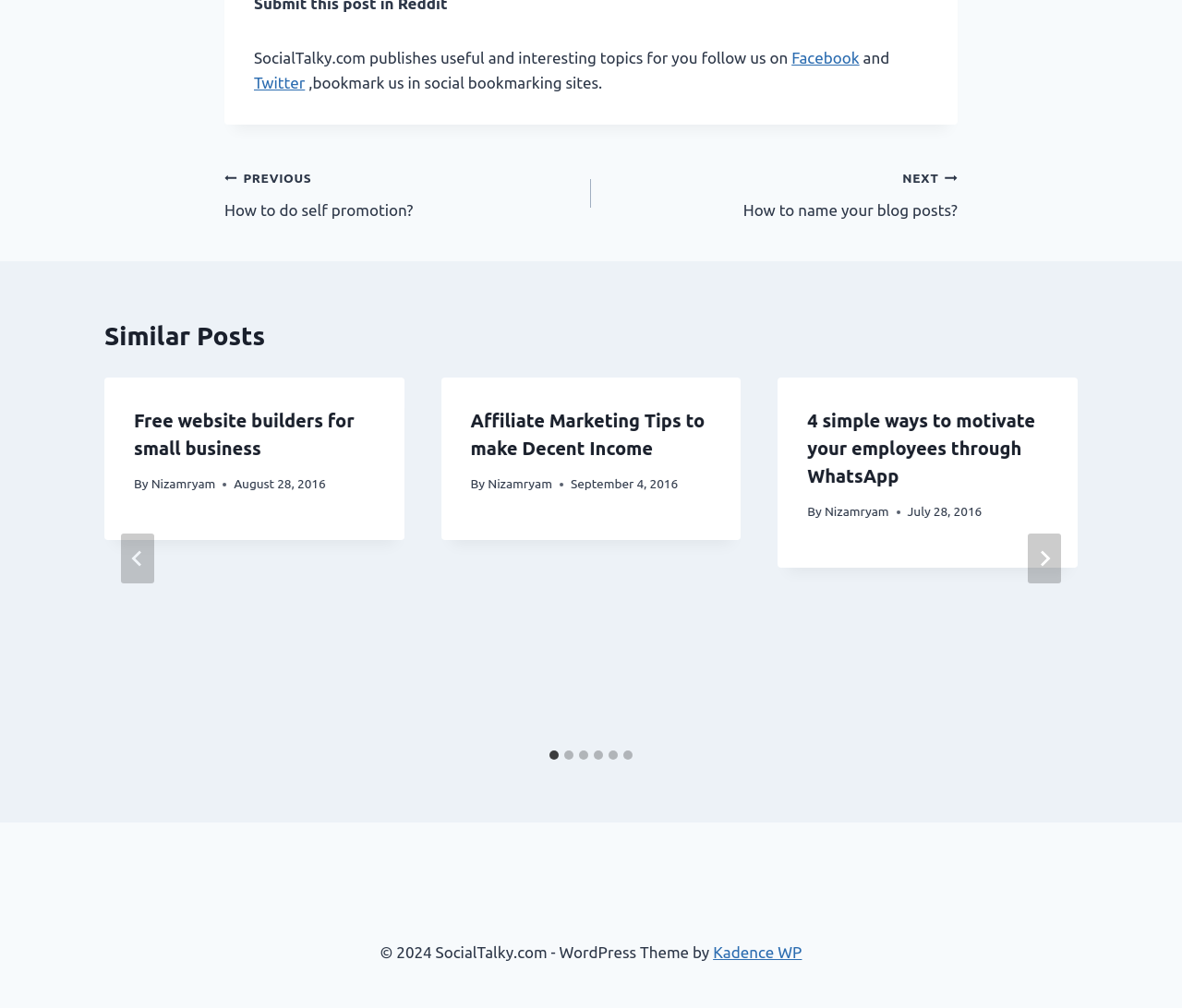Determine the bounding box for the UI element described here: "Nizamryam".

[0.413, 0.473, 0.467, 0.487]